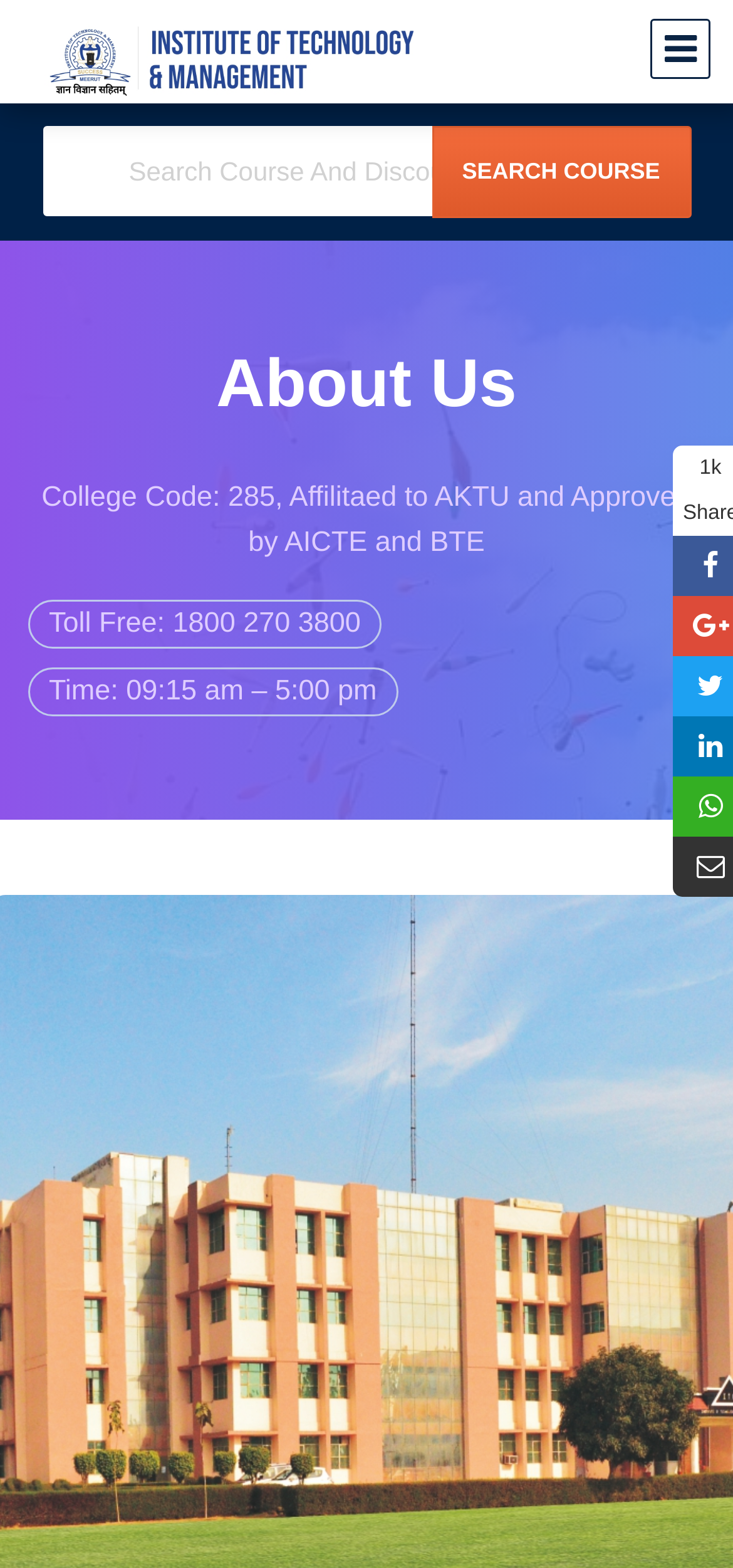Determine the bounding box coordinates for the UI element matching this description: "placeholder="Search course and discount courses"".

[0.058, 0.08, 0.824, 0.138]